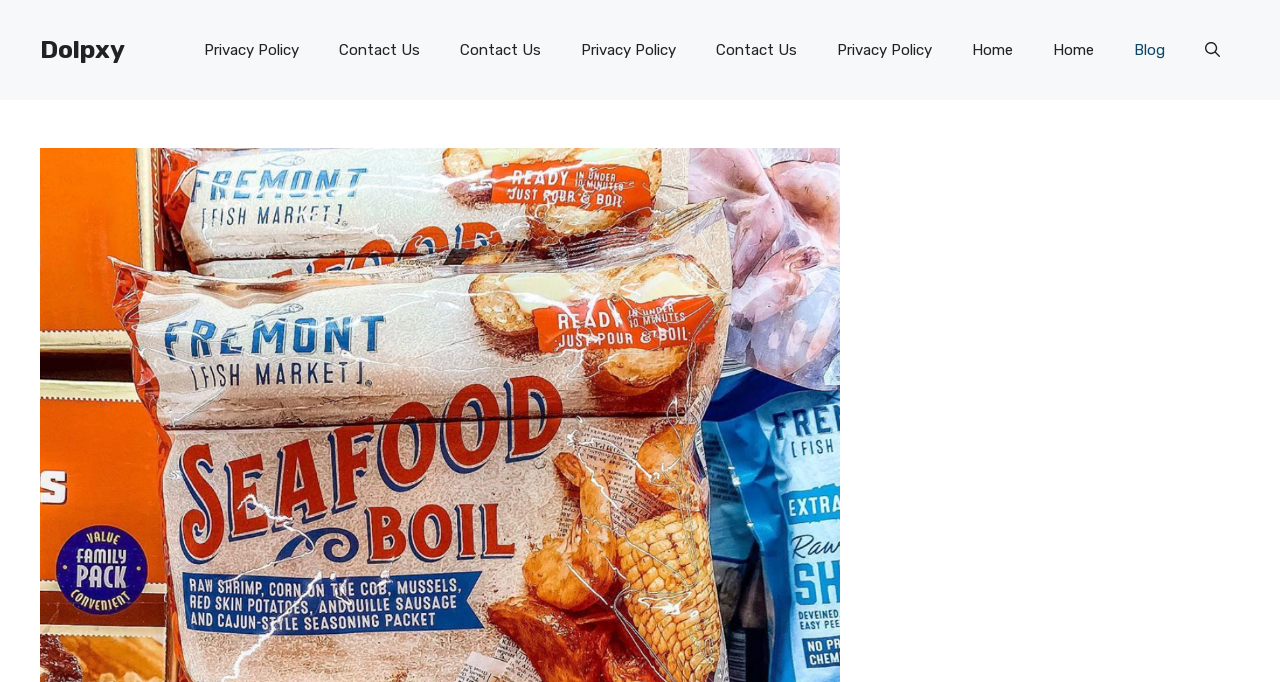Find the bounding box coordinates of the element to click in order to complete the given instruction: "visit the blog."

[0.87, 0.029, 0.926, 0.117]